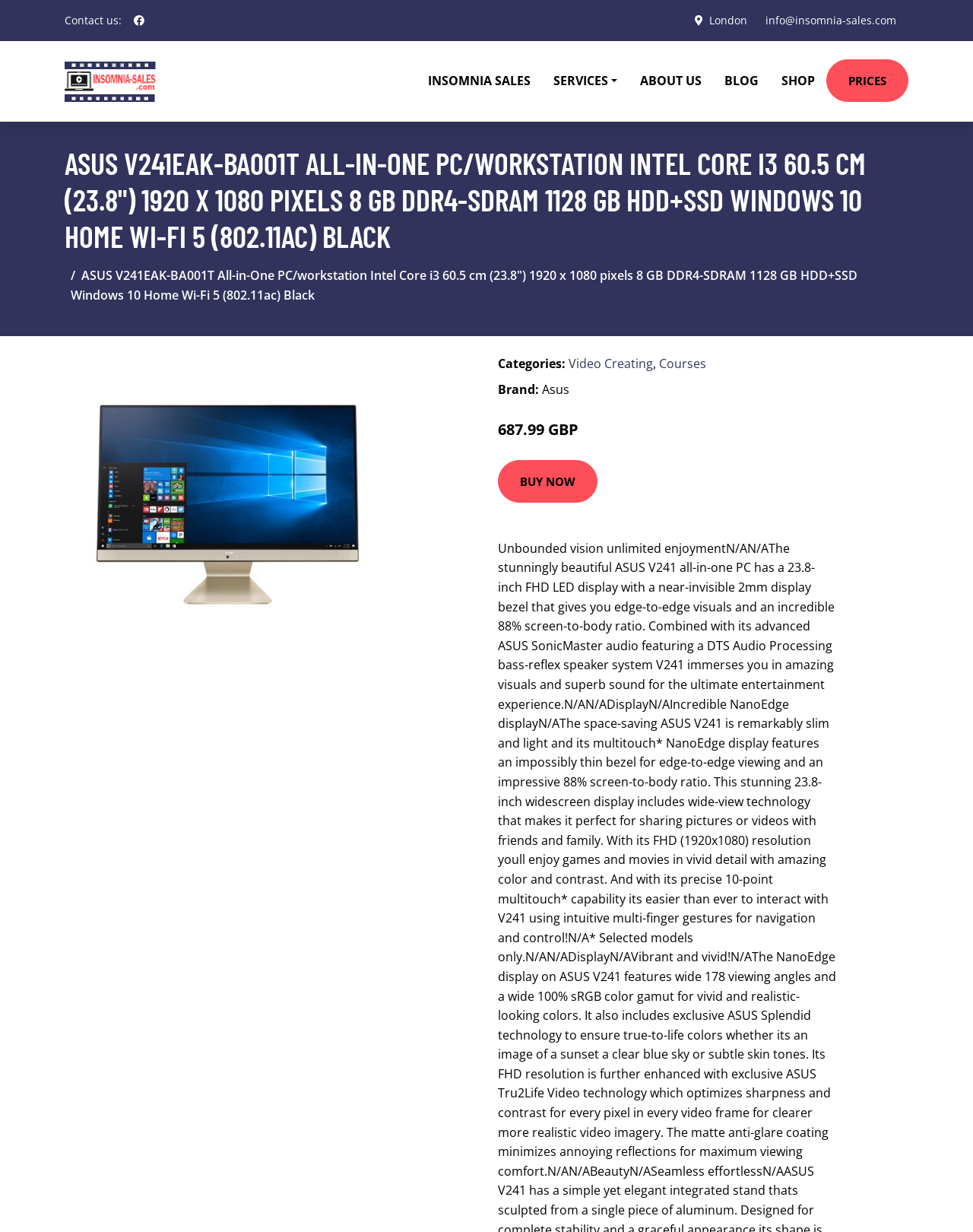From the element description: "About us", extract the bounding box coordinates of the UI element. The coordinates should be expressed as four float numbers between 0 and 1, in the order [left, top, right, bottom].

None